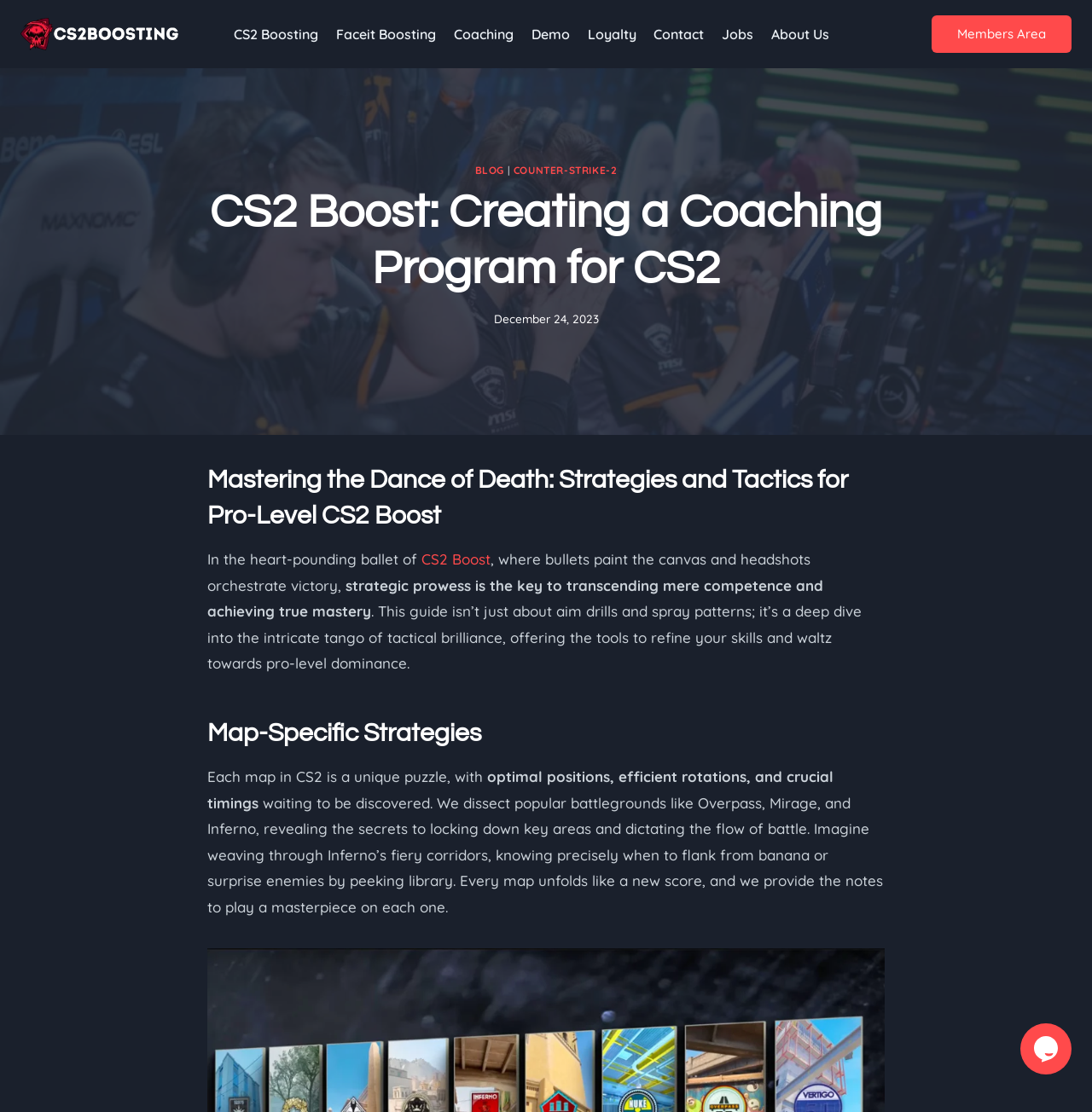Identify the bounding box coordinates for the element you need to click to achieve the following task: "Visit the 'Odia News' page". Provide the bounding box coordinates as four float numbers between 0 and 1, in the form [left, top, right, bottom].

None